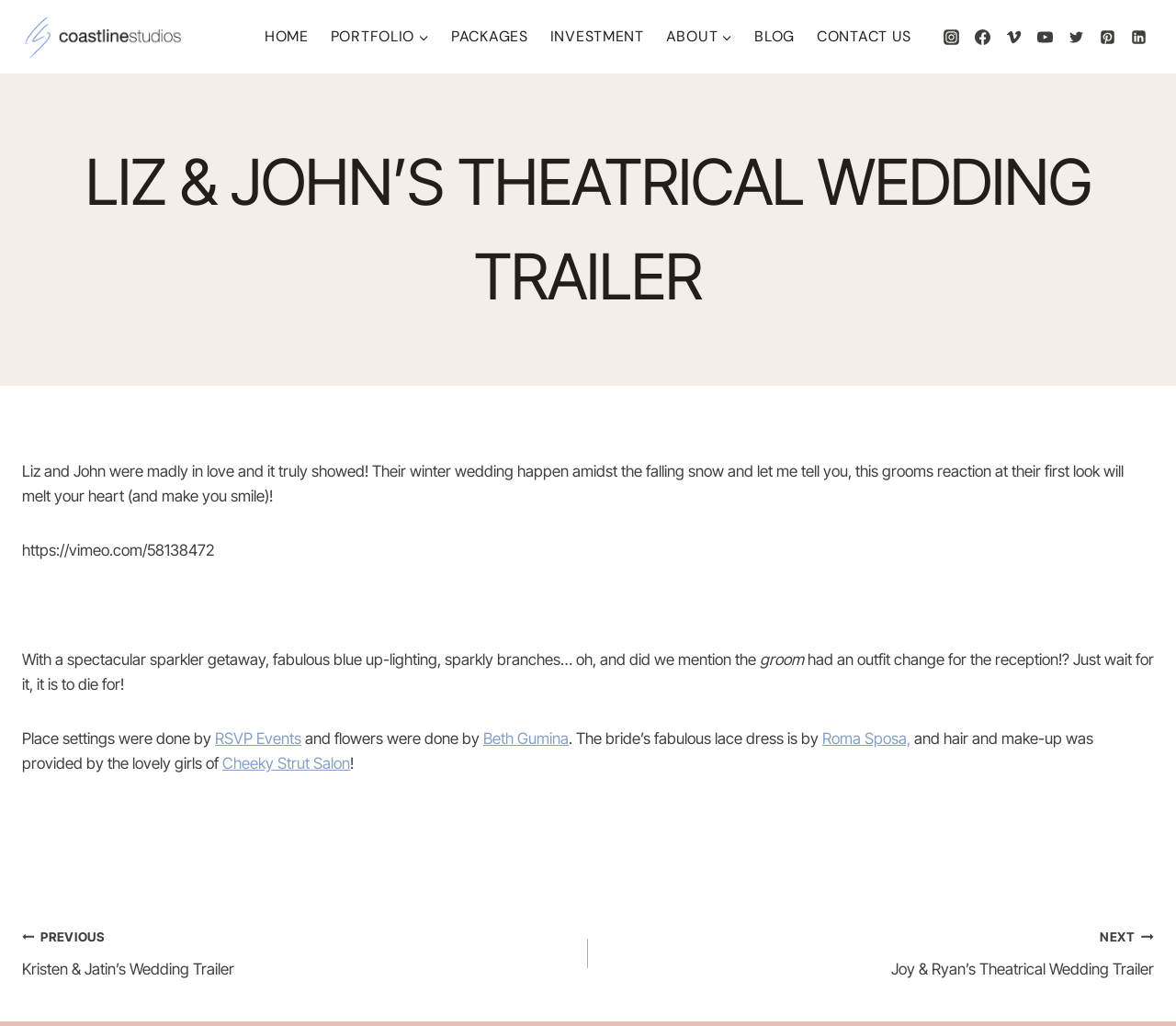Highlight the bounding box coordinates of the region I should click on to meet the following instruction: "Go to the 'NEXT' post".

[0.5, 0.901, 0.981, 0.957]